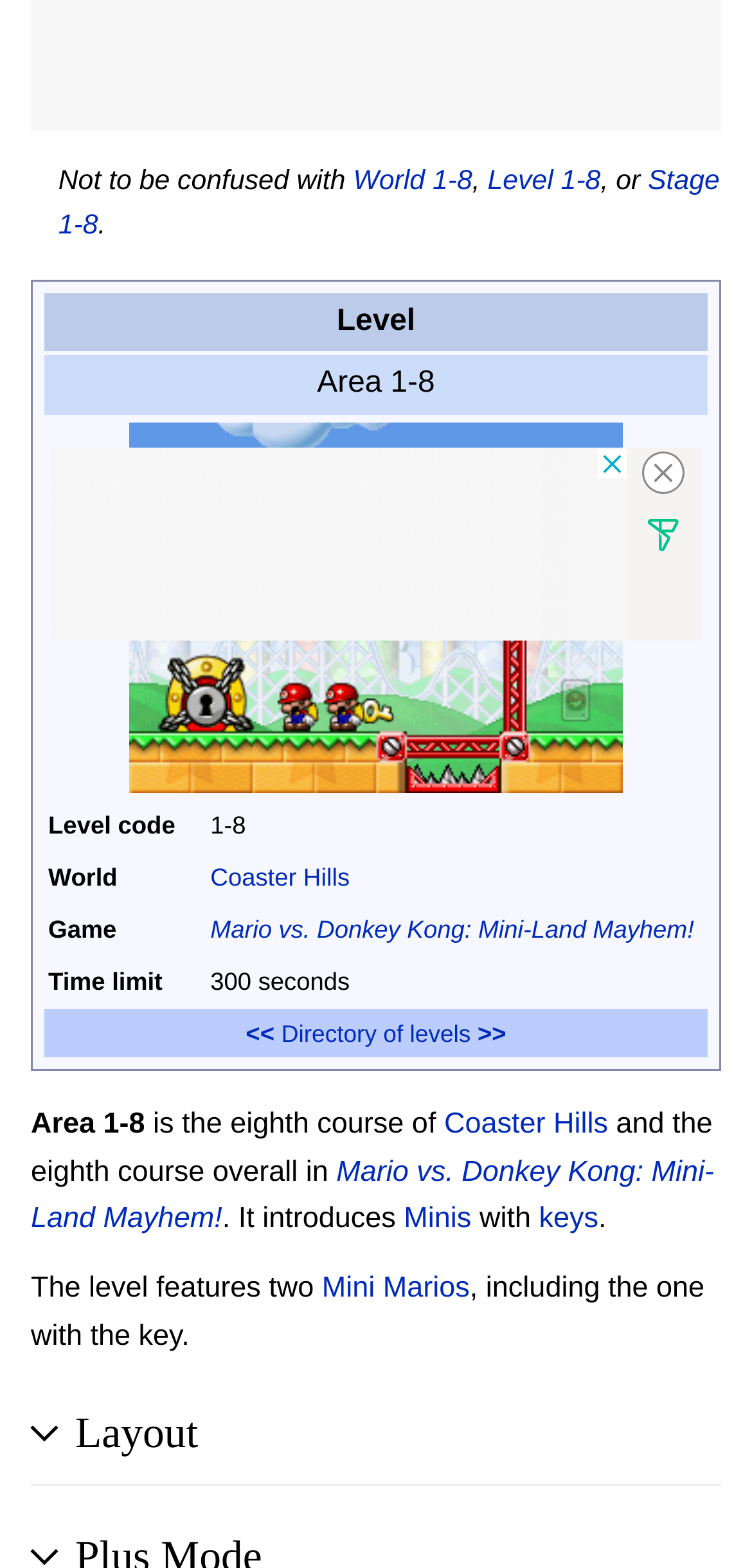Using floating point numbers between 0 and 1, provide the bounding box coordinates in the format (top-left x, top-left y, bottom-right x, bottom-right y). Locate the UI element described here: Directory of levels

[0.374, 0.651, 0.626, 0.668]